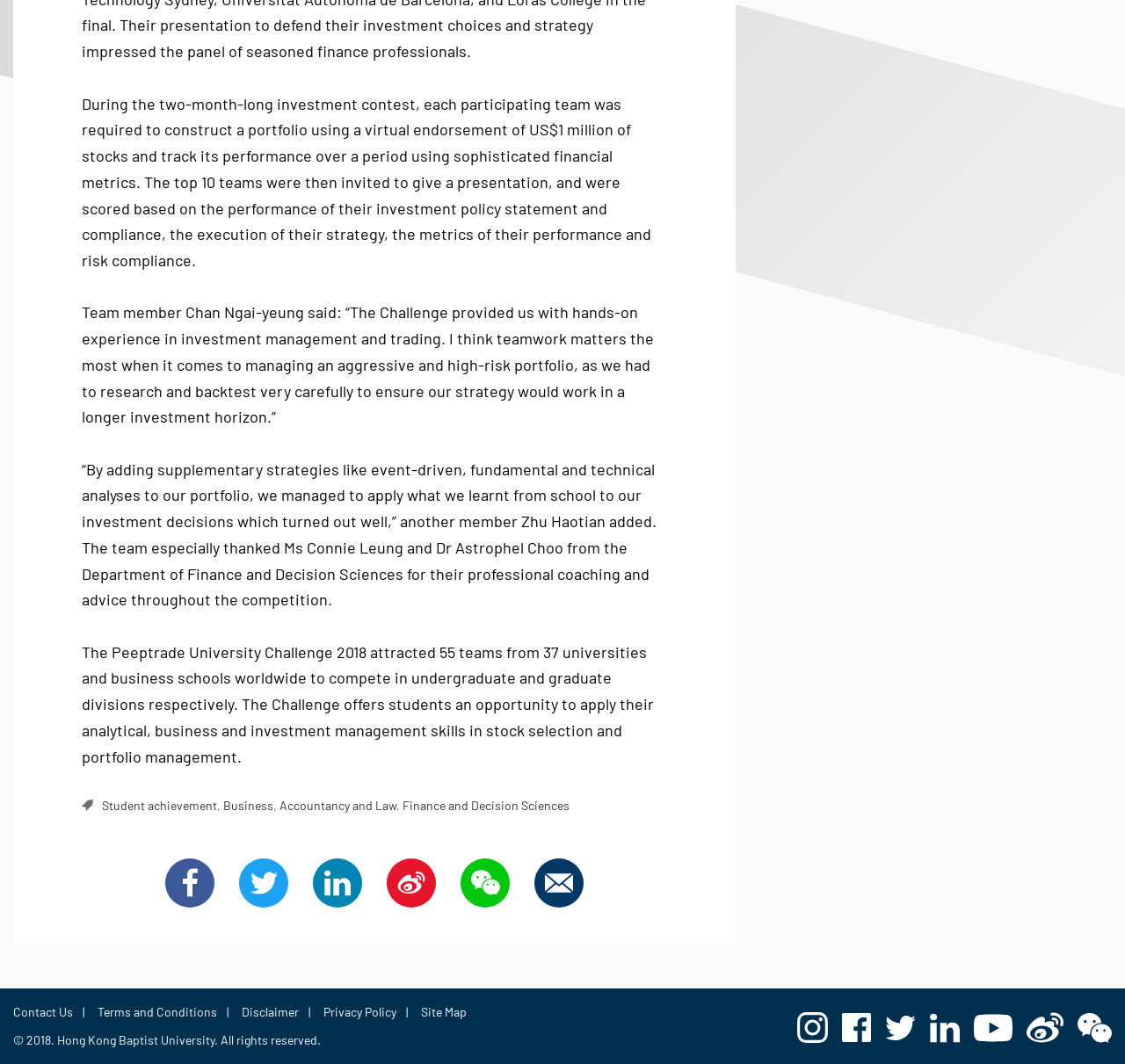Identify the bounding box coordinates of the clickable region to carry out the given instruction: "View LinkedIn".

[0.826, 0.952, 0.853, 0.98]